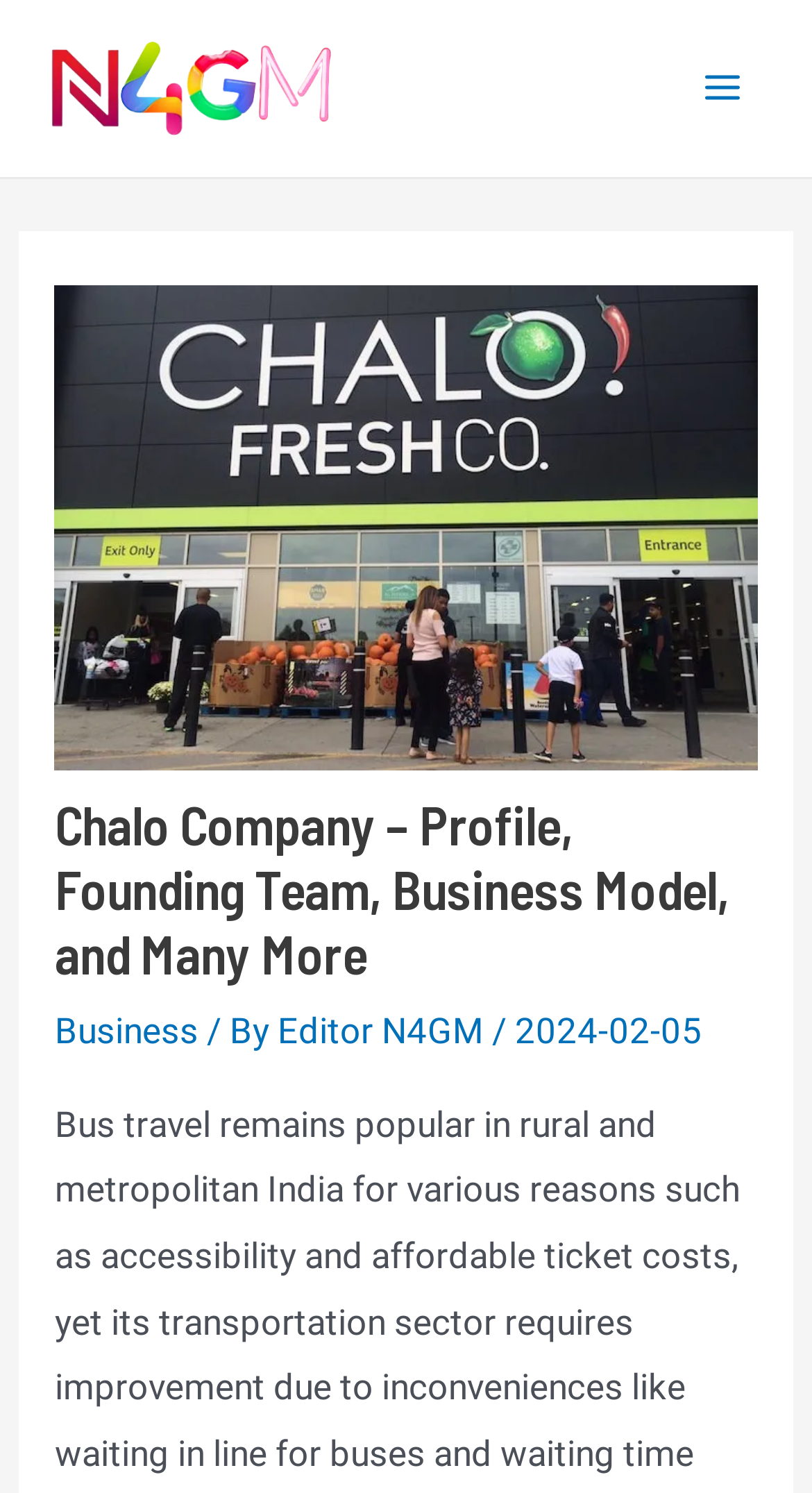Is the main menu expanded?
Give a single word or phrase as your answer by examining the image.

No